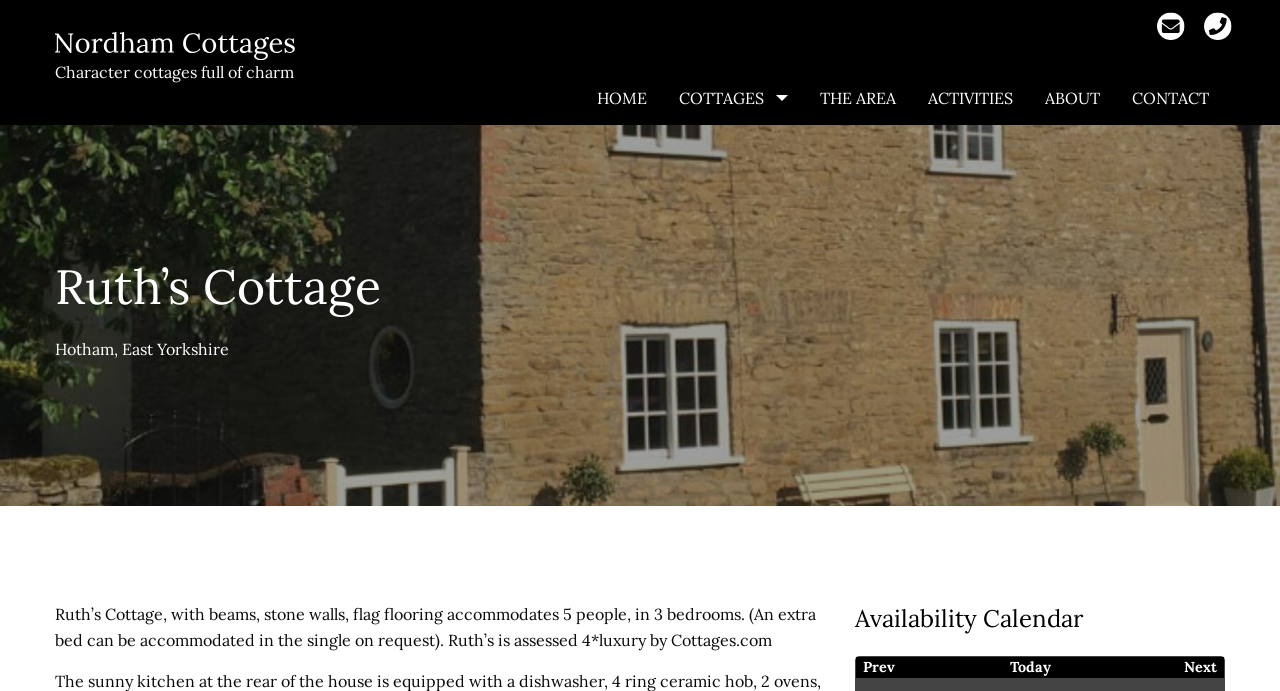How many people can Ruth's Cottage accommodate?
Deliver a detailed and extensive answer to the question.

According to the webpage, Ruth's Cottage accommodates 5 people, in 3 bedrooms, as described in the StaticText element 'Ruth’s Cottage, with beams, stone walls, flag flooring accommodates 5 people, in 3 bedrooms. (An extra bed can be accommodated in the single on request).'.